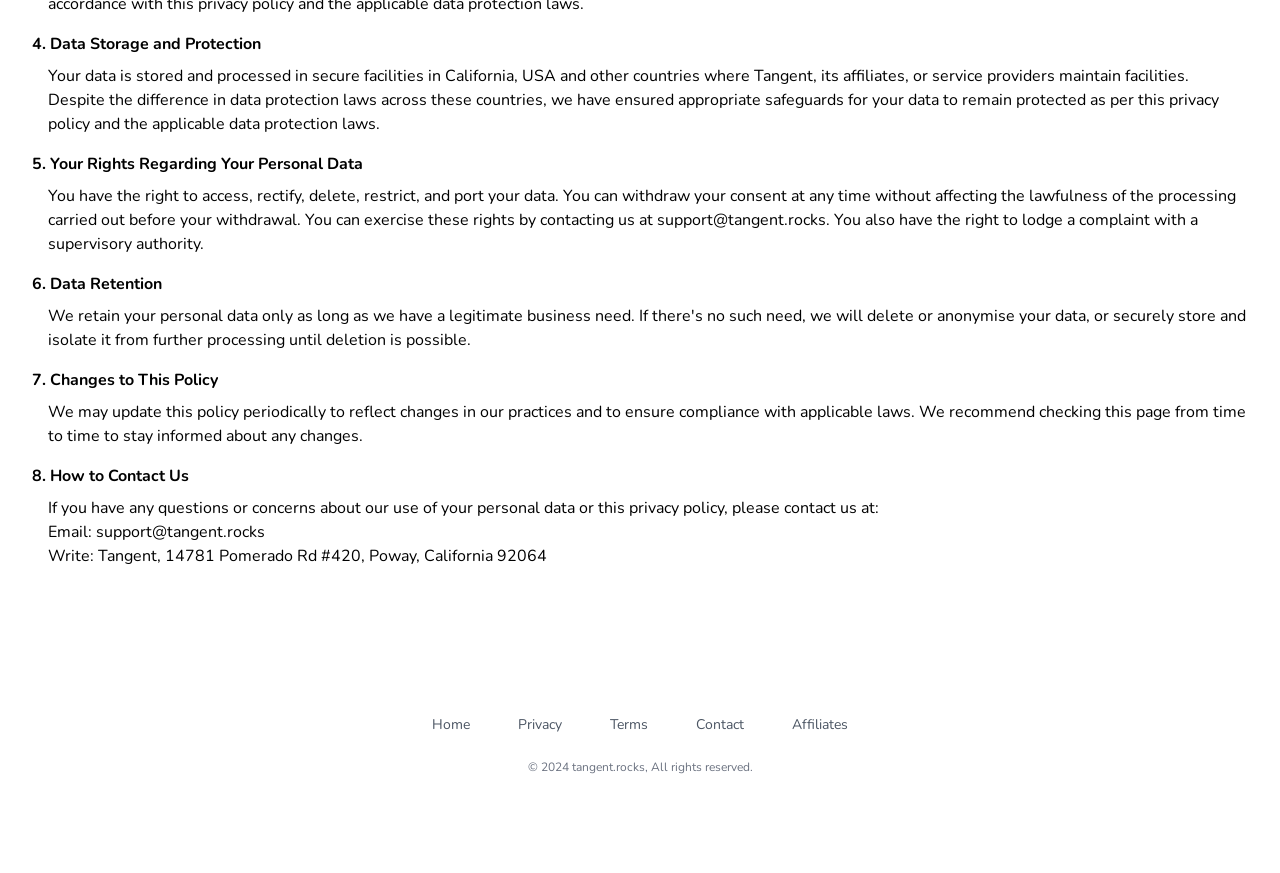Show the bounding box coordinates for the HTML element described as: "support@tangent.rocks".

[0.513, 0.239, 0.645, 0.265]